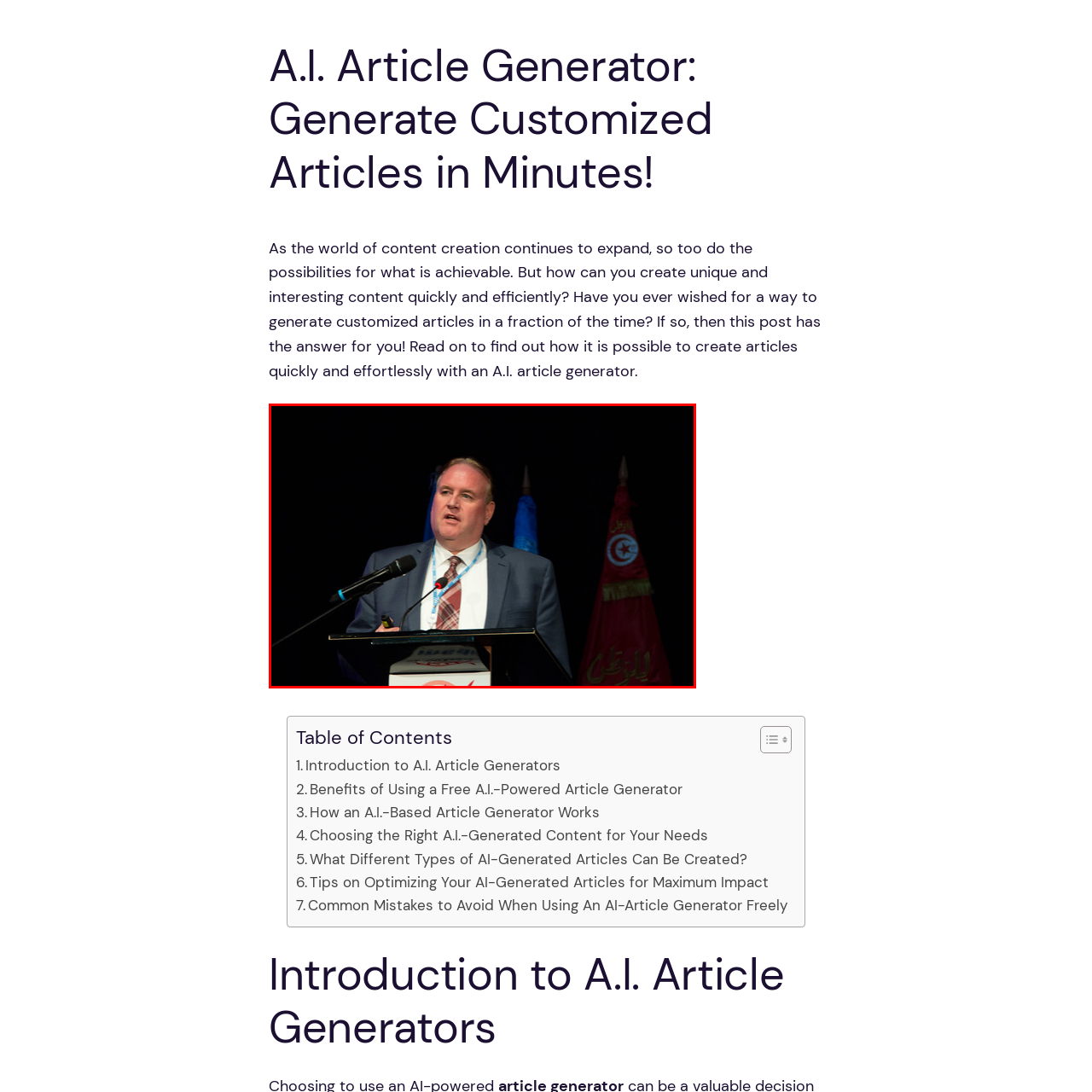Provide a thorough description of the image enclosed within the red border.

The image shows a speaker presenting at an event focused on A.I. article generation, emphasizing the importance of efficient content creation in today's digital landscape. The speaker appears engaged and is holding a remote or pointer while addressing the audience. Behind him, various flags can be seen, suggesting an international or formal context to the presentation. This scene aligns with themes of innovation and the transformative potential of artificial intelligence in content development, reinforcing the message about the capabilities of A.I. to produce customized articles quickly and effectively.